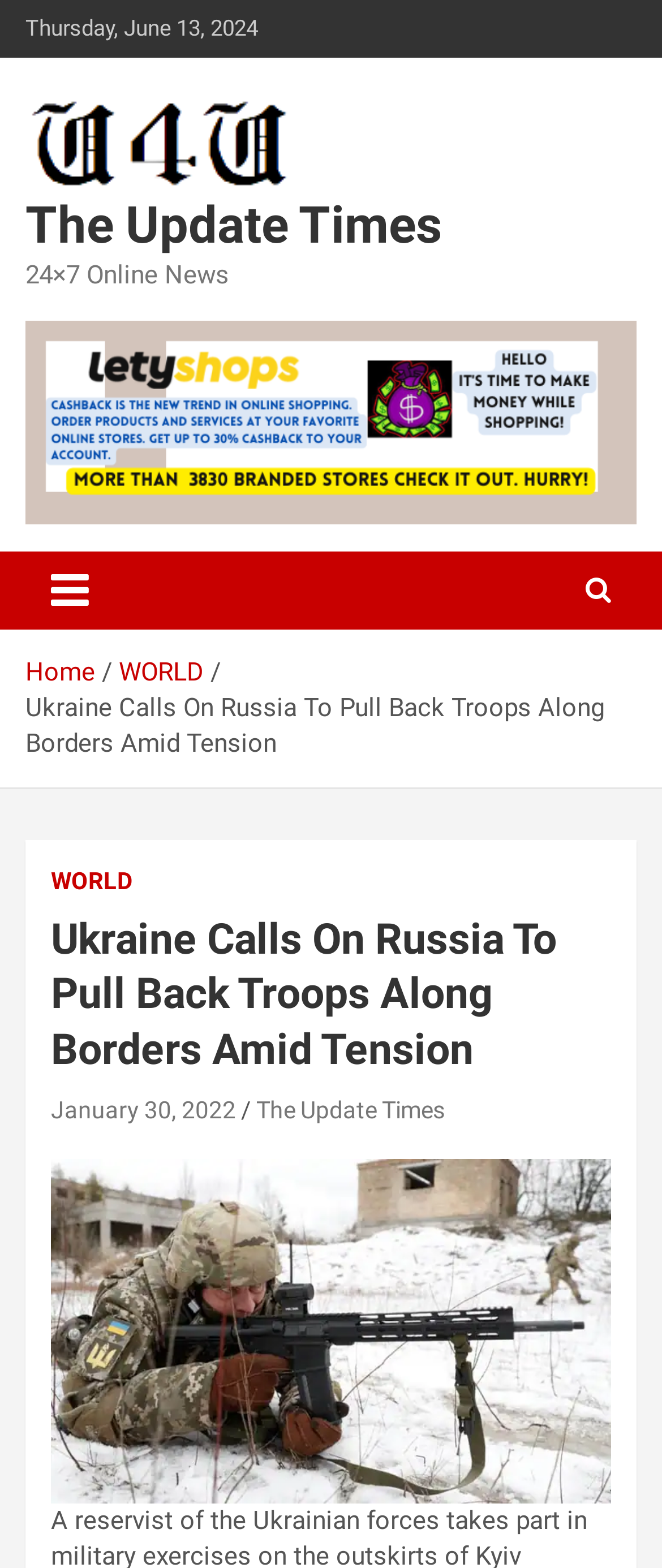Provide the text content of the webpage's main heading.

Ukraine Calls On Russia To Pull Back Troops Along Borders Amid Tension